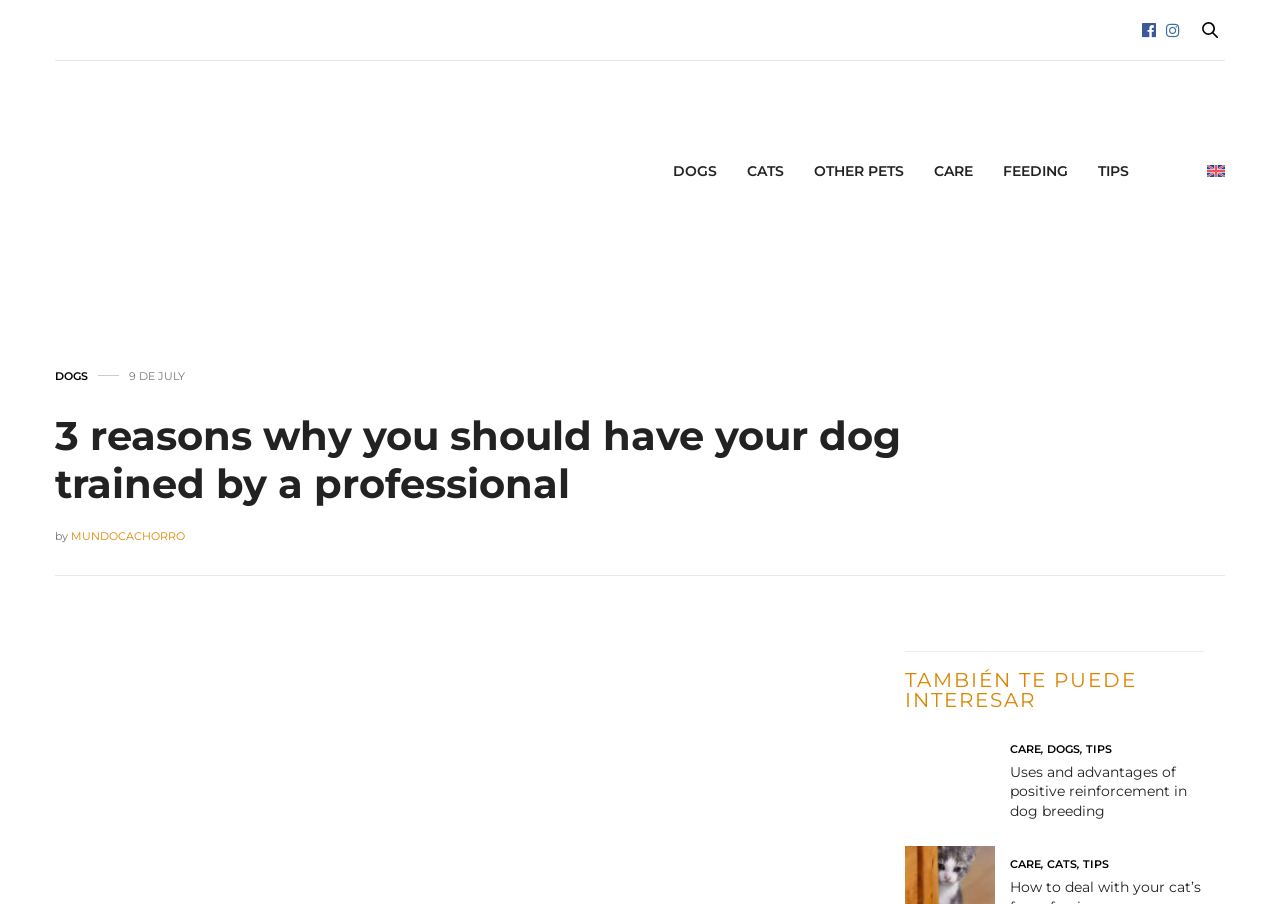Explain in detail what you observe on this webpage.

This webpage is about dog training and care, with a focus on the benefits of professional training. At the top, there is a logo and a navigation menu with links to different sections, including "DOGS", "CATS", "OTHER PETS", "CARE", "FEEDING", and "TIPS". The menu also includes language options, with flags representing Spanish and English.

Below the navigation menu, there is a heading that reads "3 reasons why you should have your dog trained by a professional". This is followed by a brief introduction to the topic, which is surrounded by mysticism, misconceptions, and lack of interest.

On the left side of the page, there is a section with a heading that reads "Uses and advantages of positive reinforcement in dog breeding". This section appears to be a summary of an article or blog post, with a link to read more.

On the right side of the page, there are several links to related topics, including "refuerzo positivo" (positive reinforcement), "Care", "Dogs", and "Tips". These links are accompanied by small images and brief descriptions.

Throughout the page, there are several images, including a logo and flags representing different languages. The overall layout is organized, with clear headings and concise text.